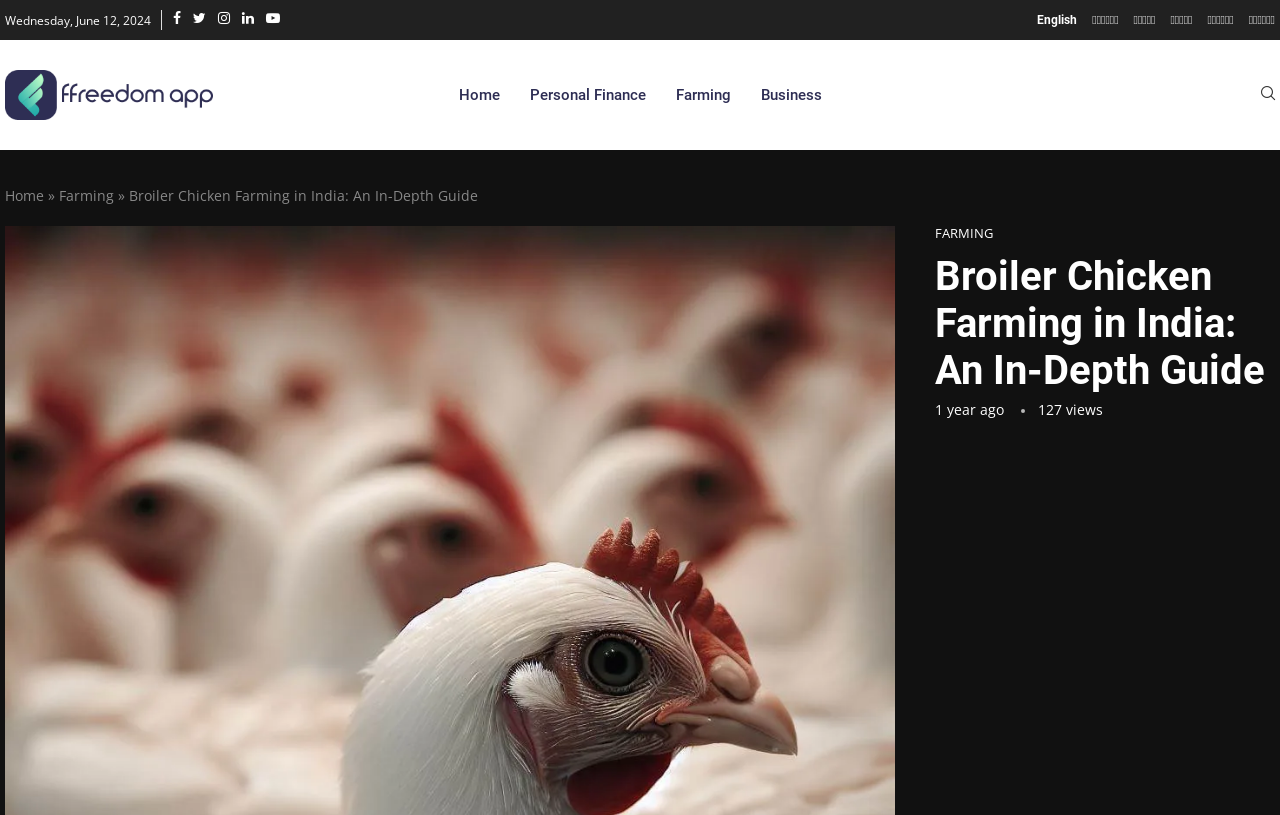Determine the bounding box coordinates of the section I need to click to execute the following instruction: "Explore farming topics". Provide the coordinates as four float numbers between 0 and 1, i.e., [left, top, right, bottom].

[0.528, 0.092, 0.571, 0.141]